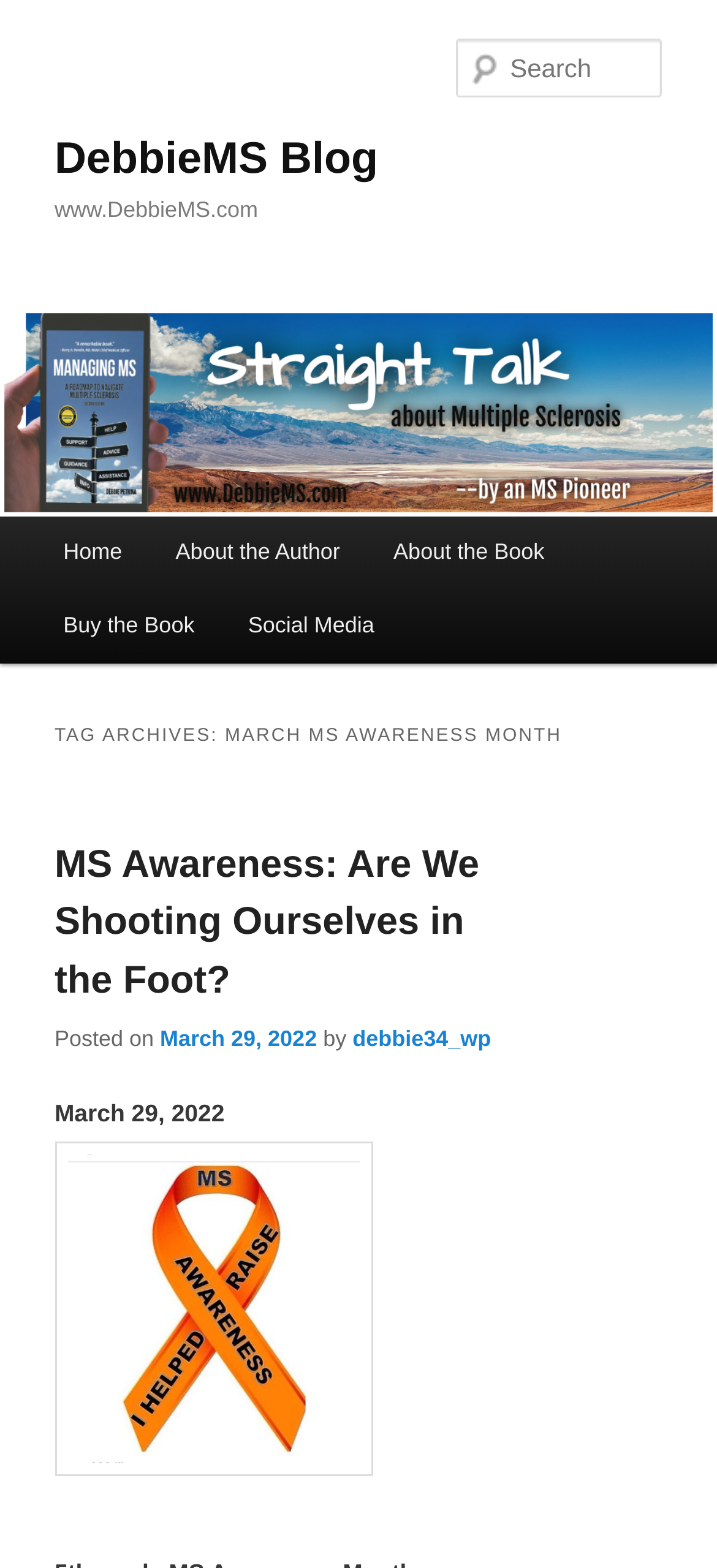Please identify the bounding box coordinates of the element's region that should be clicked to execute the following instruction: "go to home page". The bounding box coordinates must be four float numbers between 0 and 1, i.e., [left, top, right, bottom].

[0.051, 0.329, 0.208, 0.376]